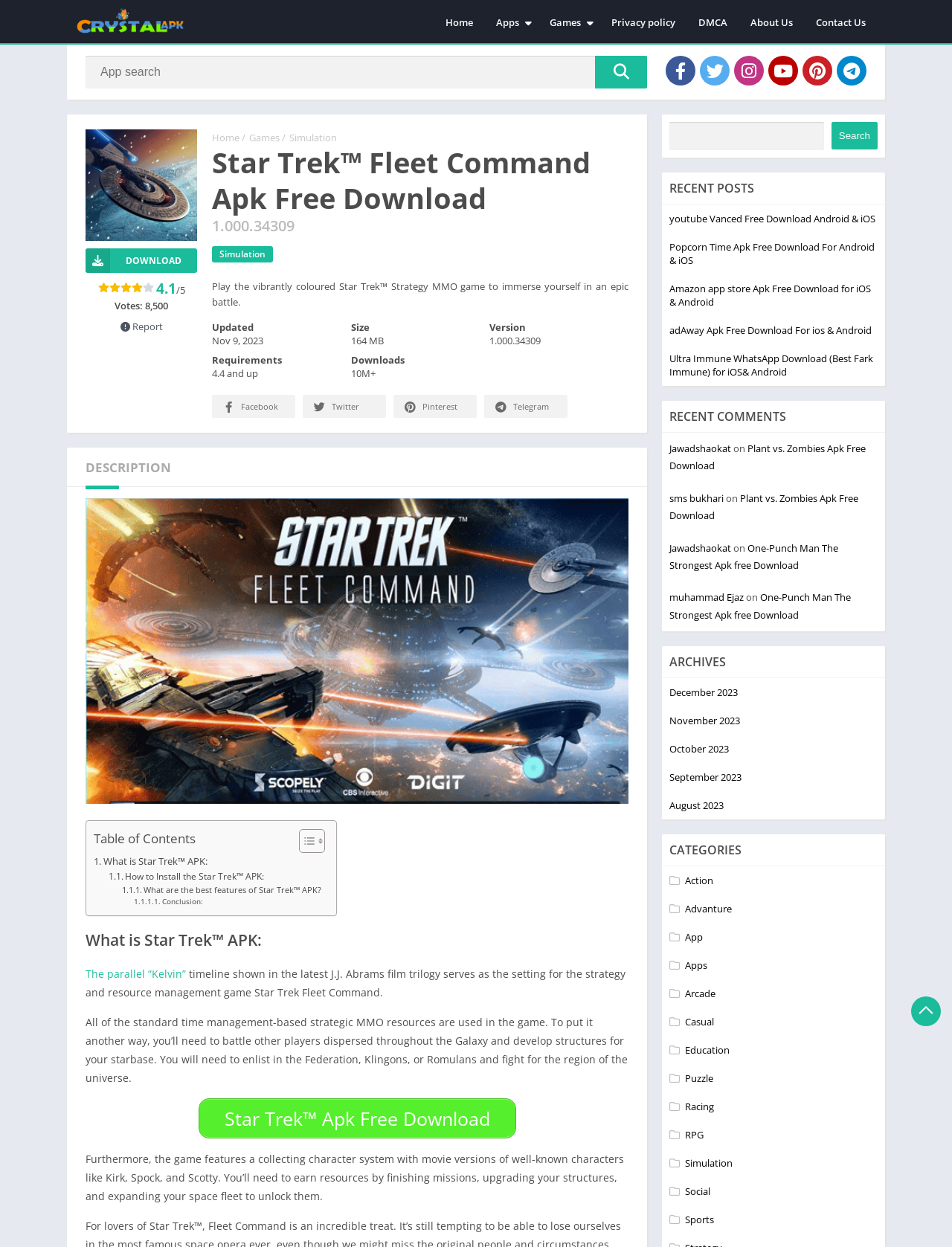Locate the bounding box coordinates of the region to be clicked to comply with the following instruction: "Visit the Facebook page". The coordinates must be four float numbers between 0 and 1, in the form [left, top, right, bottom].

[0.223, 0.316, 0.31, 0.335]